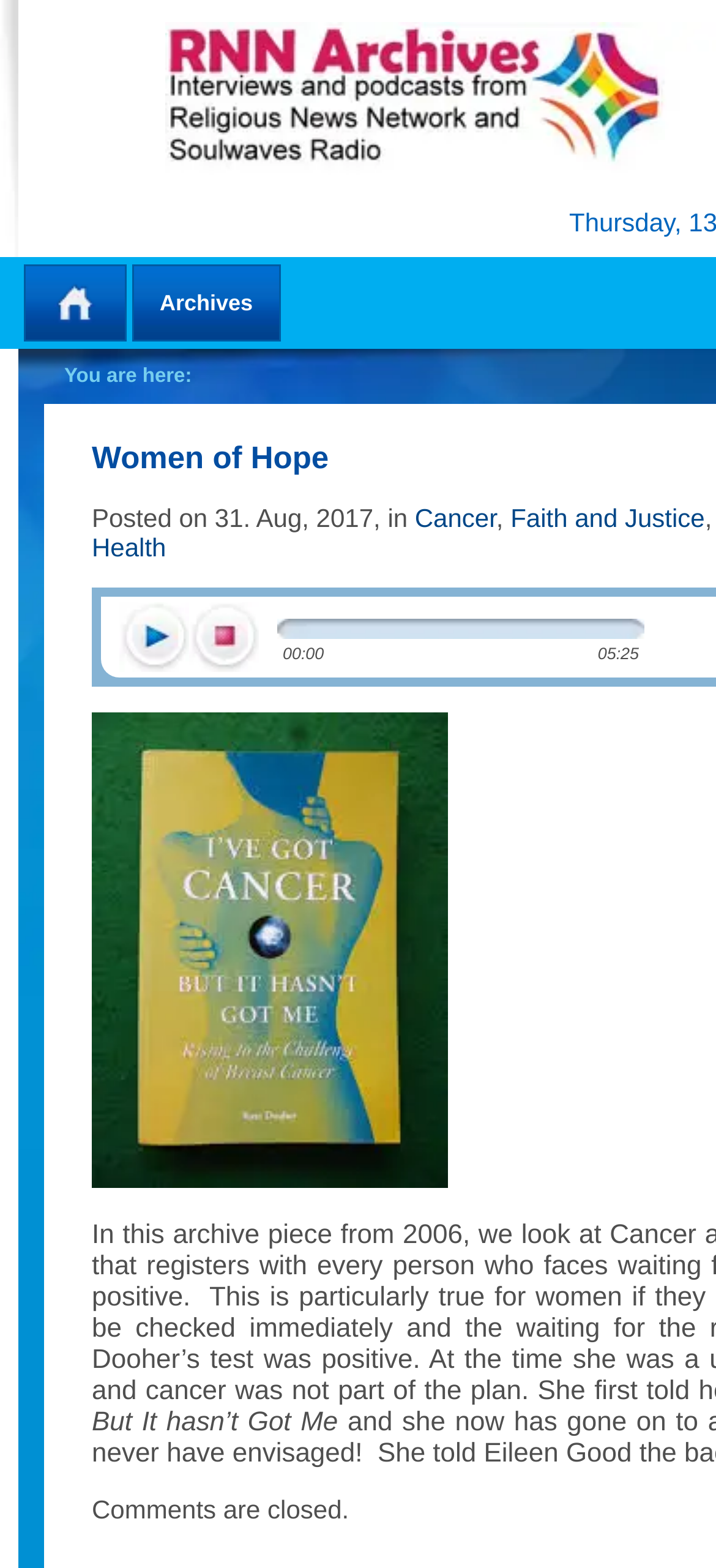What is the duration of the audio? Based on the screenshot, please respond with a single word or phrase.

05:25